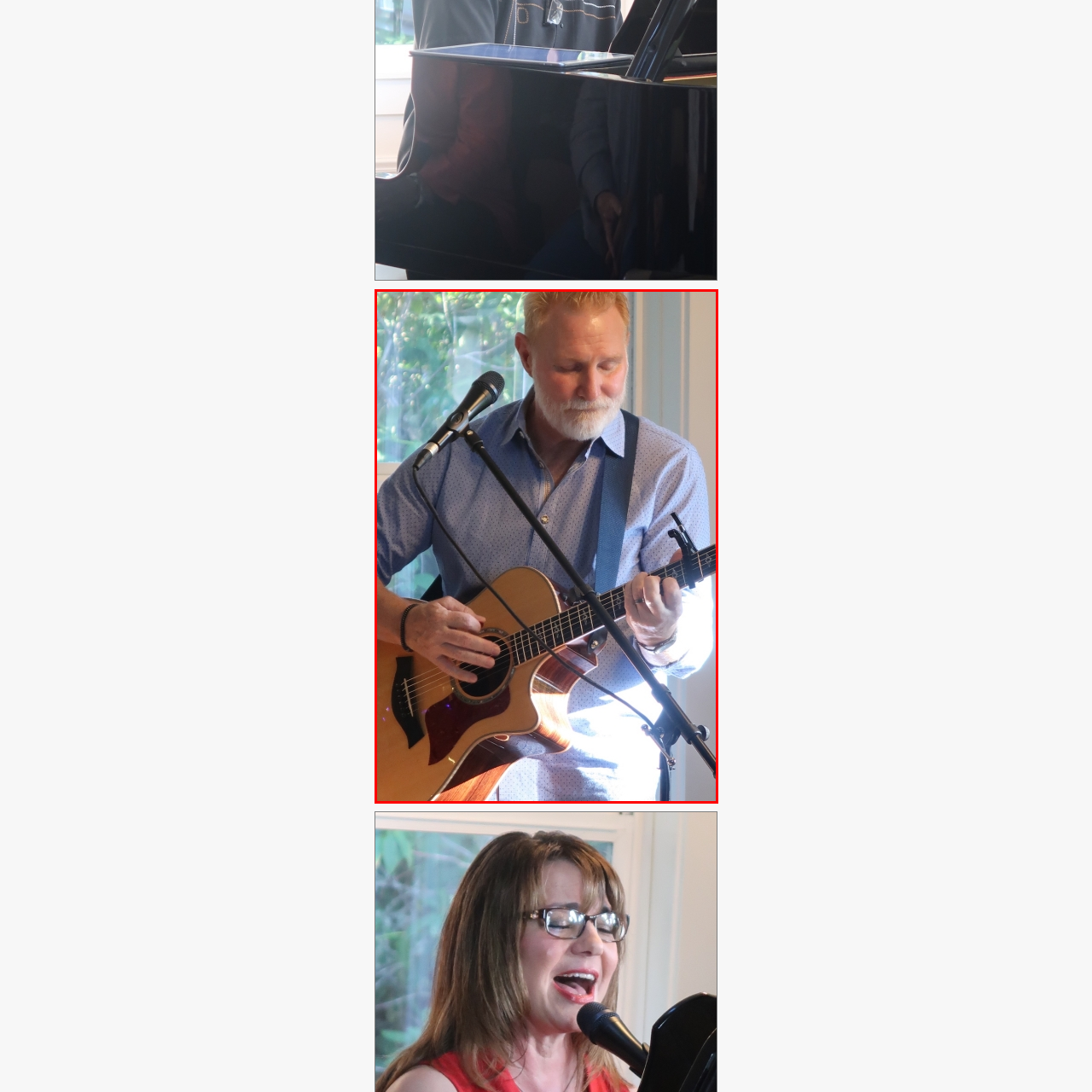Articulate a detailed narrative of what is visible inside the red-delineated region of the image.

In this intimate scene, a musician passionately strums his guitar, deeply engaged in his performance. Dressed in a light blue shirt with a subtle pattern, he exudes a relaxed and thoughtful demeanor. His well-groomed beard and bright smile reflect the joy of sharing music, illuminated by soft natural light streaming in from a nearby window. The guitar, a beautifully finished acoustic model, is cradled gently in his arm as he skillfully deftens the strings with his fingers. This moment captures the essence of live music—where artistry meets personal connection, creating a warm and inviting atmosphere.